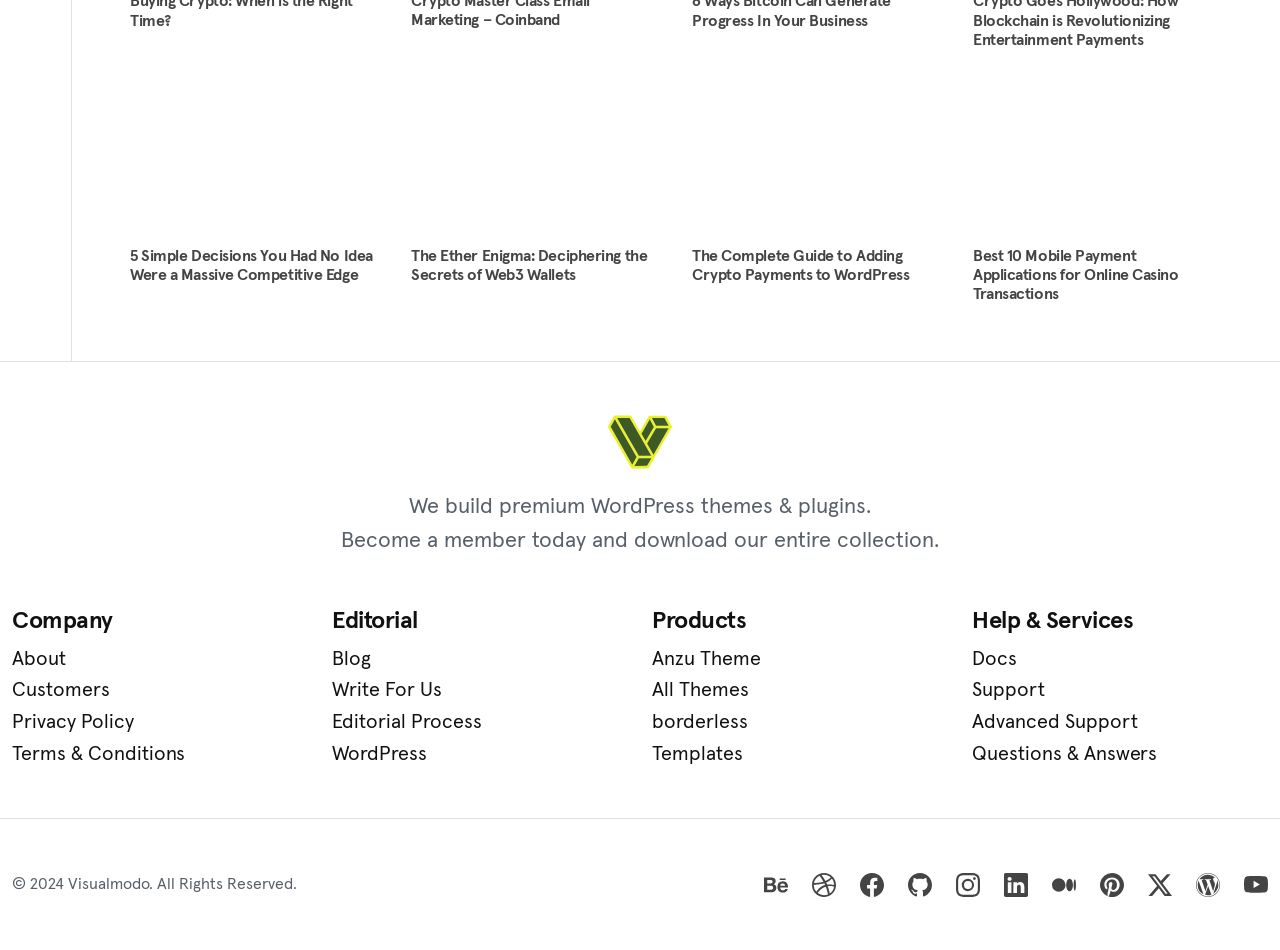What is the company's stance on copyright?
Please respond to the question with a detailed and thorough explanation.

The company asserts its copyright by stating '© 2024 Visualmodo. All Rights Reserved.' at the bottom of the webpage, indicating that all content on the webpage is protected by copyright and may not be used without permission.